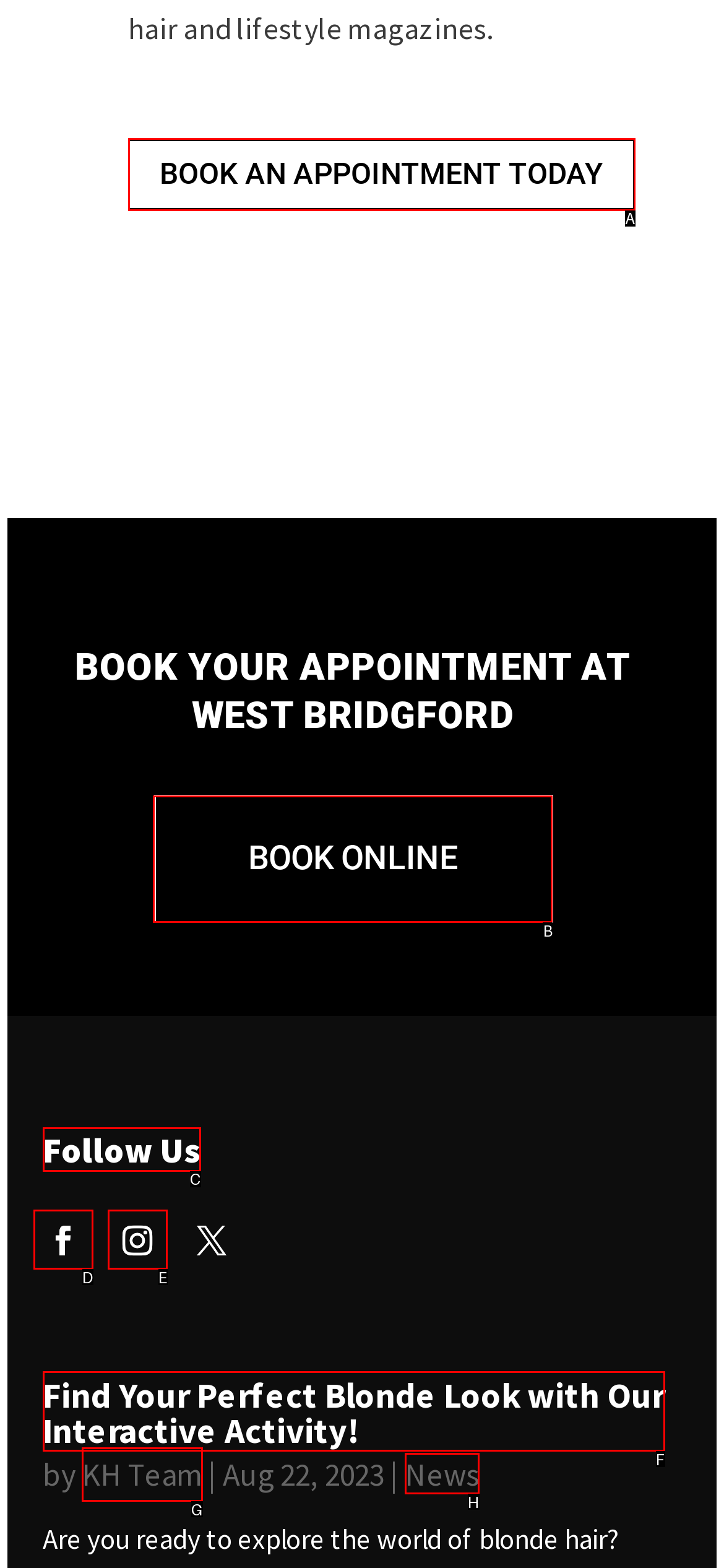Provide the letter of the HTML element that you need to click on to perform the task: access GoHighLevel Login Page.
Answer with the letter corresponding to the correct option.

None